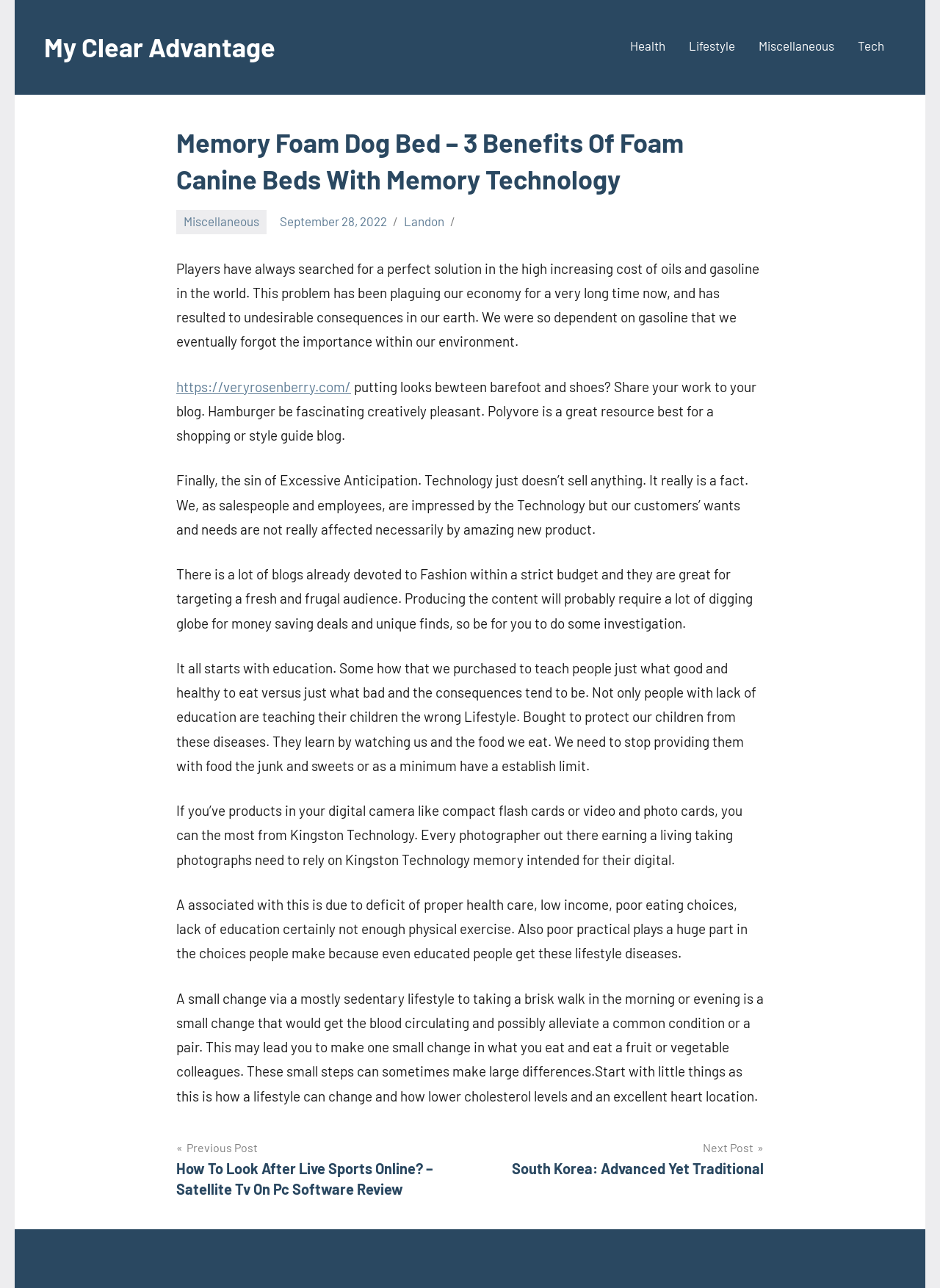How many paragraphs are present in the article?
Answer with a single word or phrase, using the screenshot for reference.

6